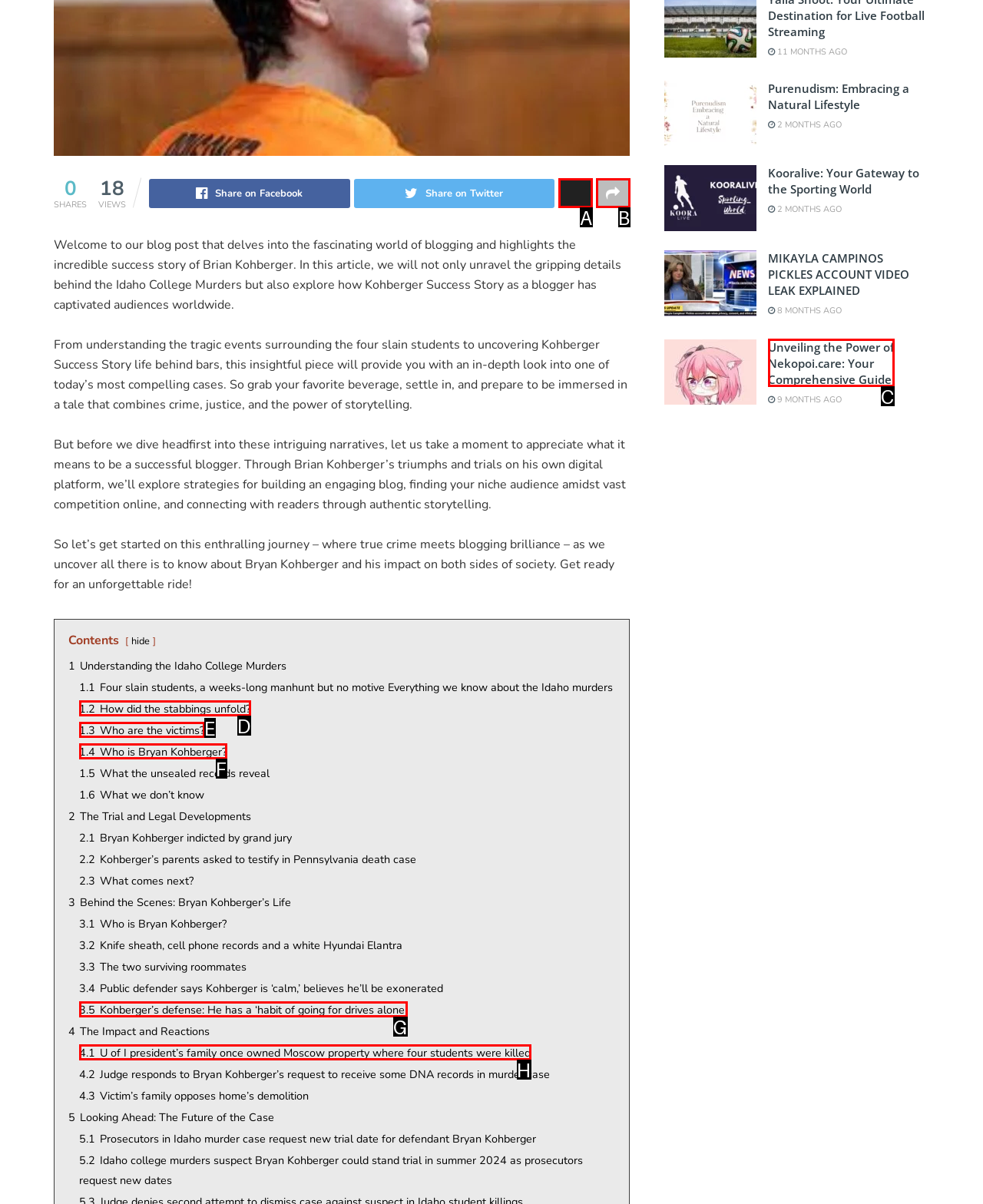Pick the option that best fits the description: 1.3 Who are the victims?. Reply with the letter of the matching option directly.

E